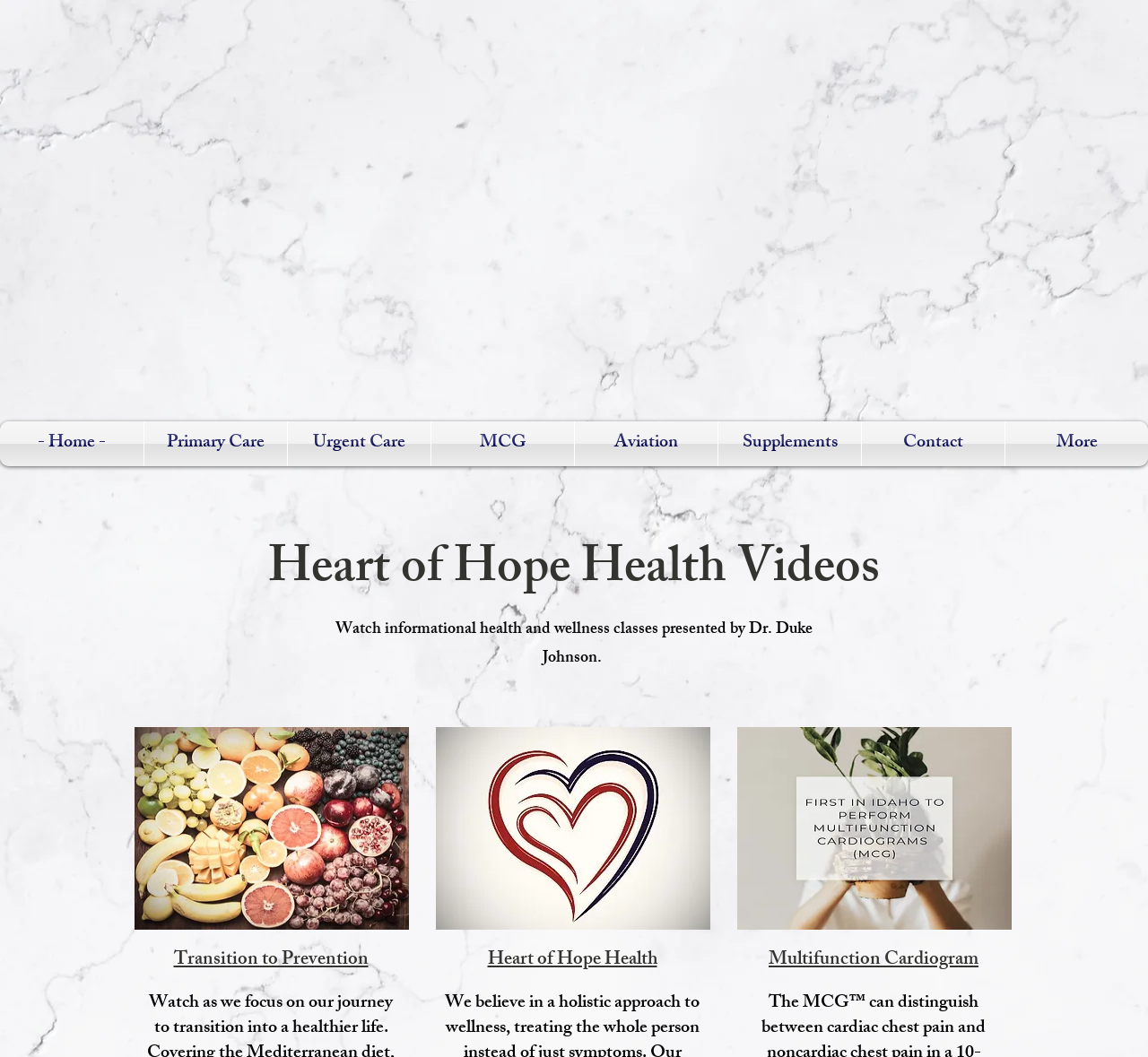Use a single word or phrase to answer the question: What is the name of the doctor presenting the health and wellness classes?

Dr. Duke Johnson